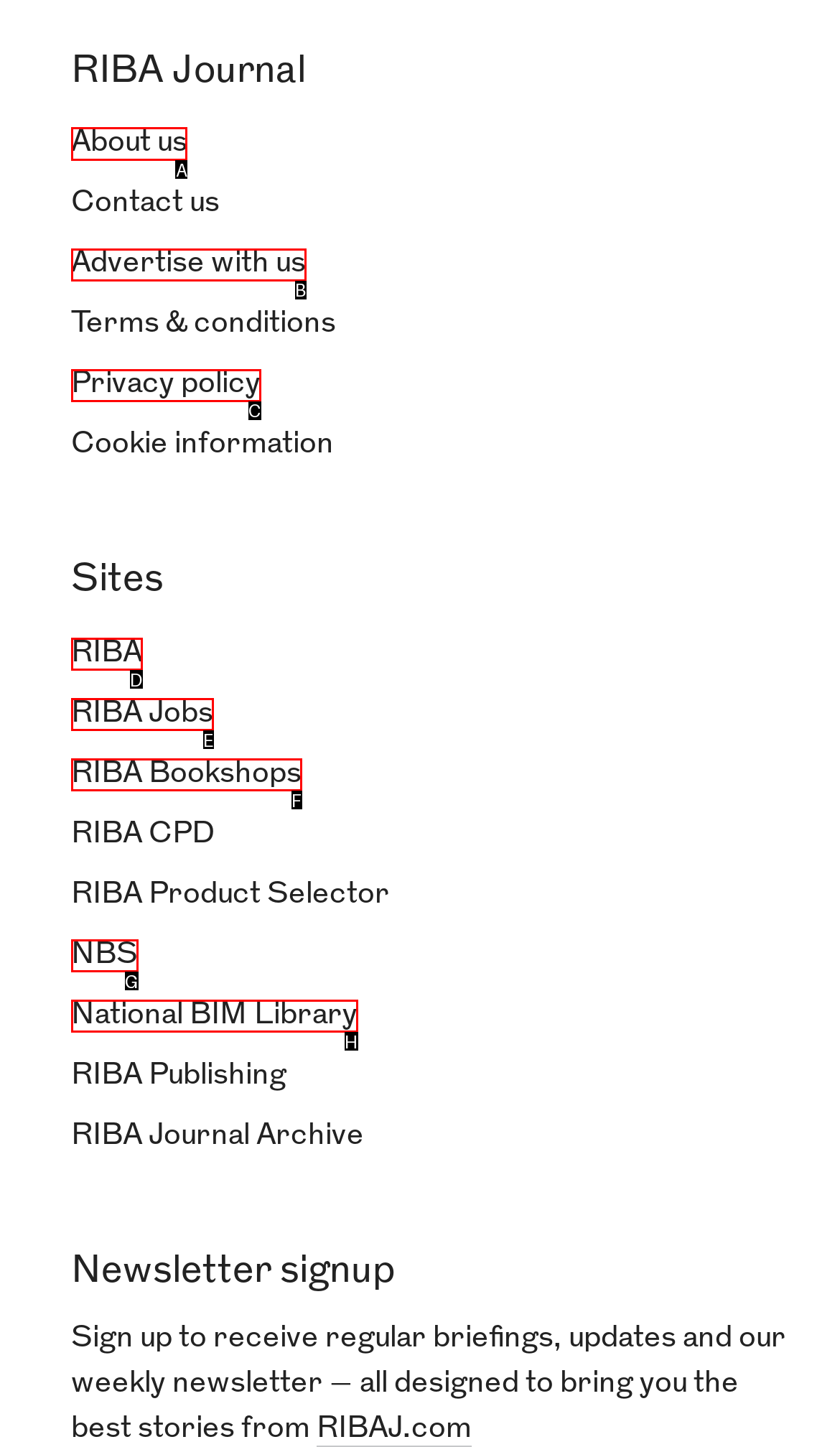Please indicate which HTML element should be clicked to fulfill the following task: Read the article title. Provide the letter of the selected option.

None